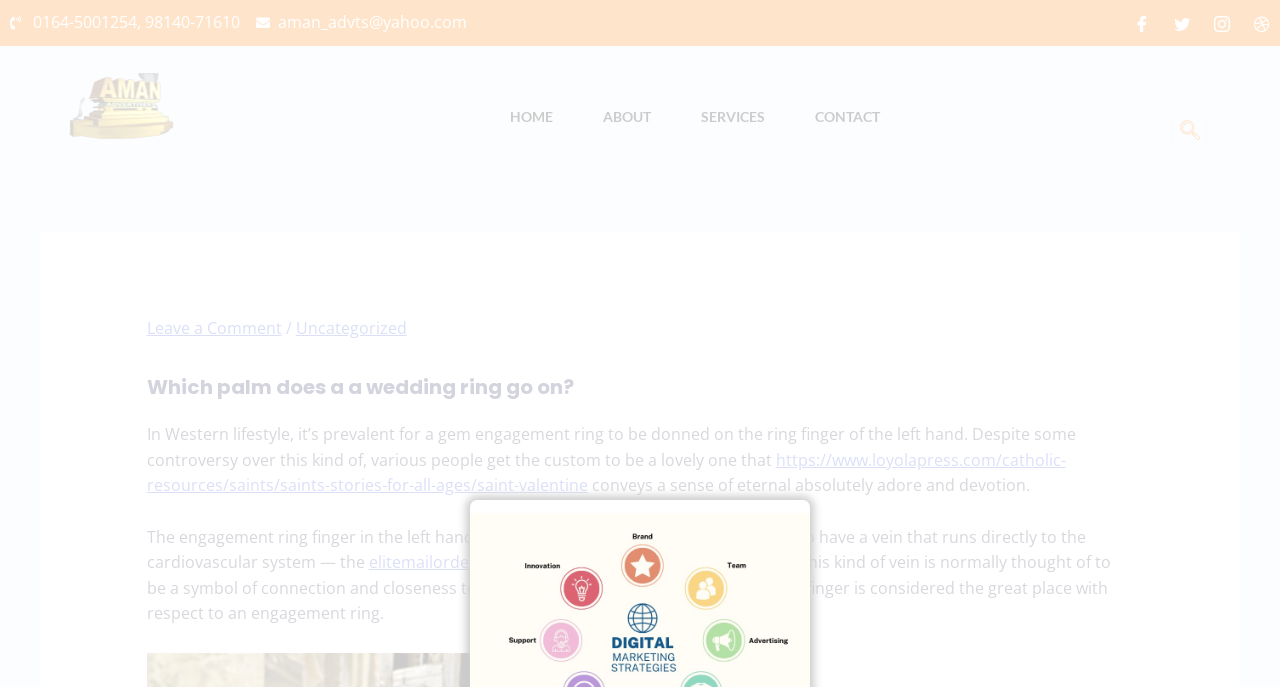Identify the bounding box coordinates of the region I need to click to complete this instruction: "Click on the Facebook link".

[0.886, 0.015, 0.898, 0.052]